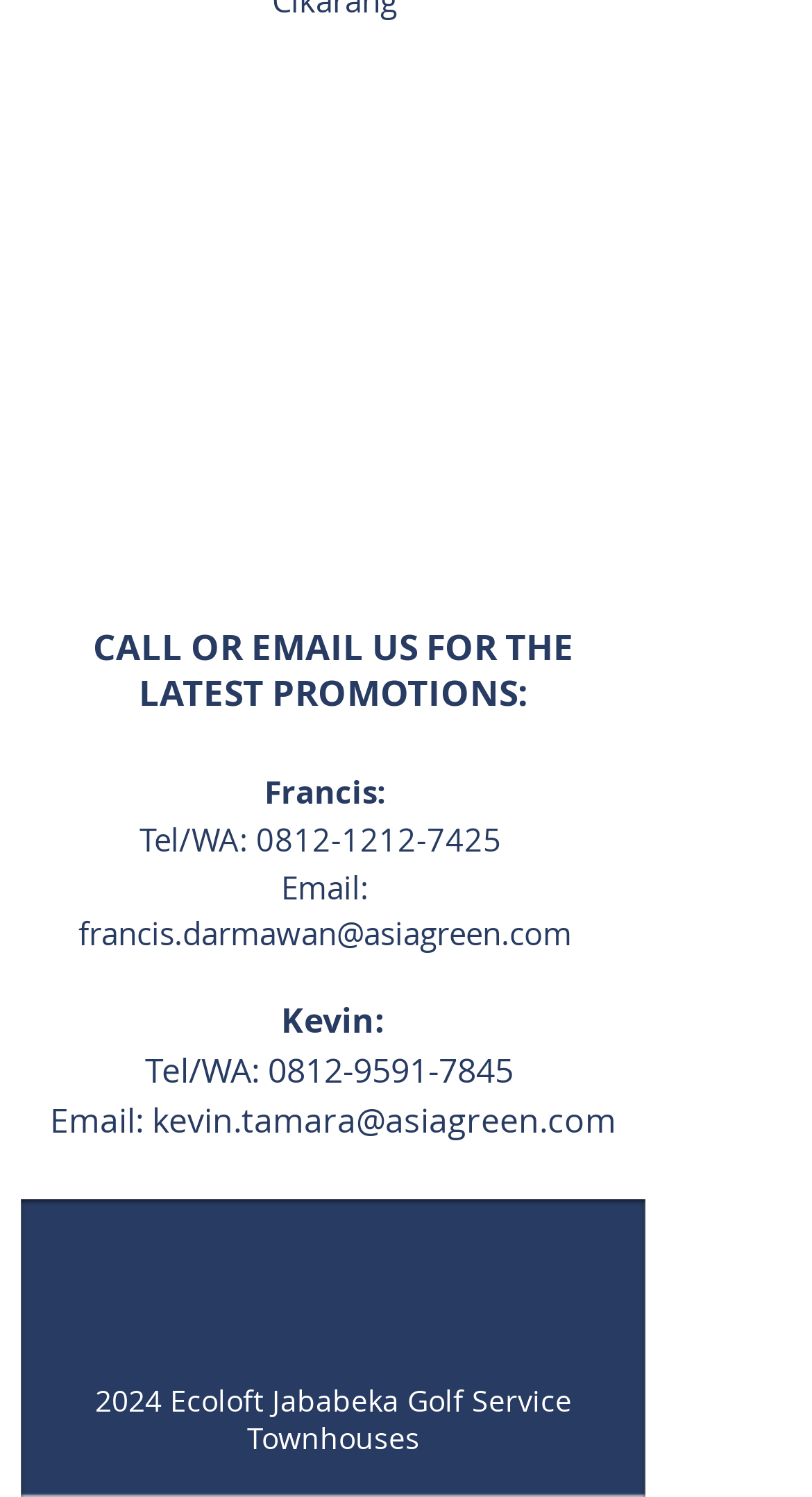What is the email address of Kevin?
Using the image, give a concise answer in the form of a single word or short phrase.

kevin.tamara@asiagreen.com